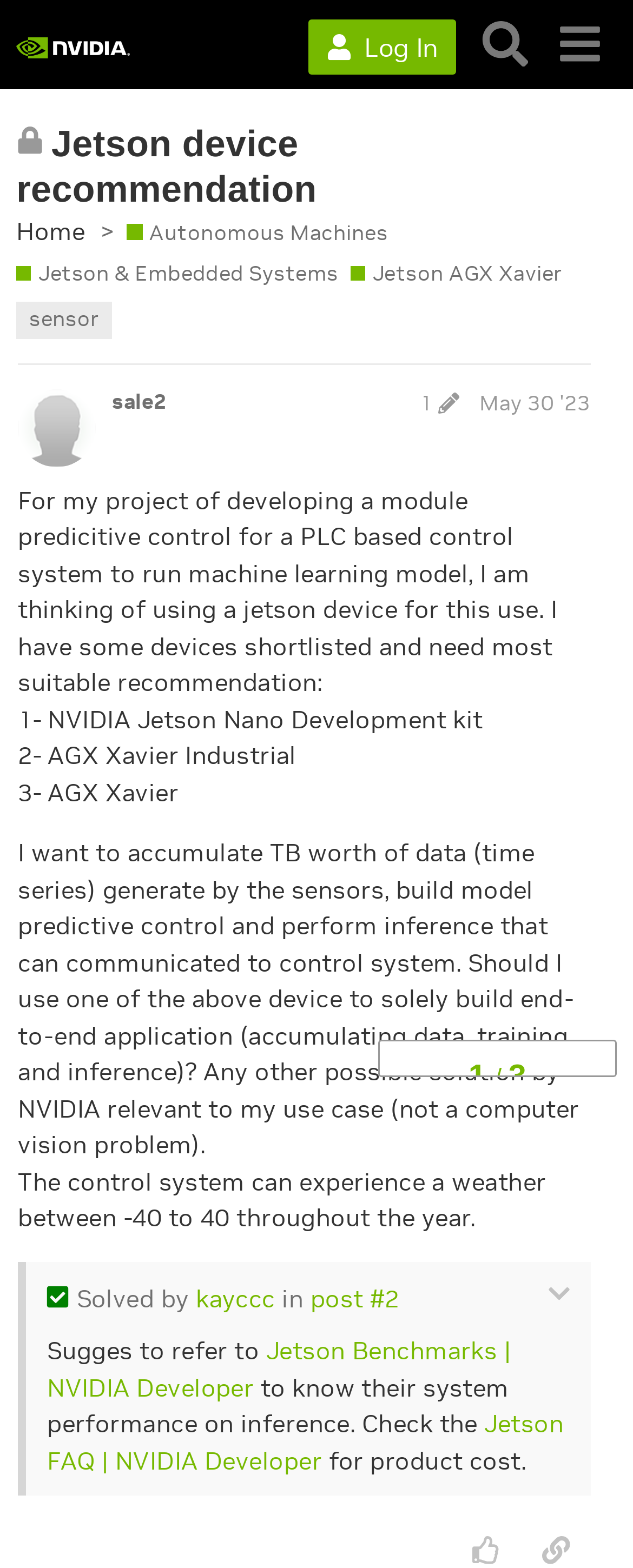What is the topic of this discussion?
Please provide a single word or phrase in response based on the screenshot.

Jetson device recommendation